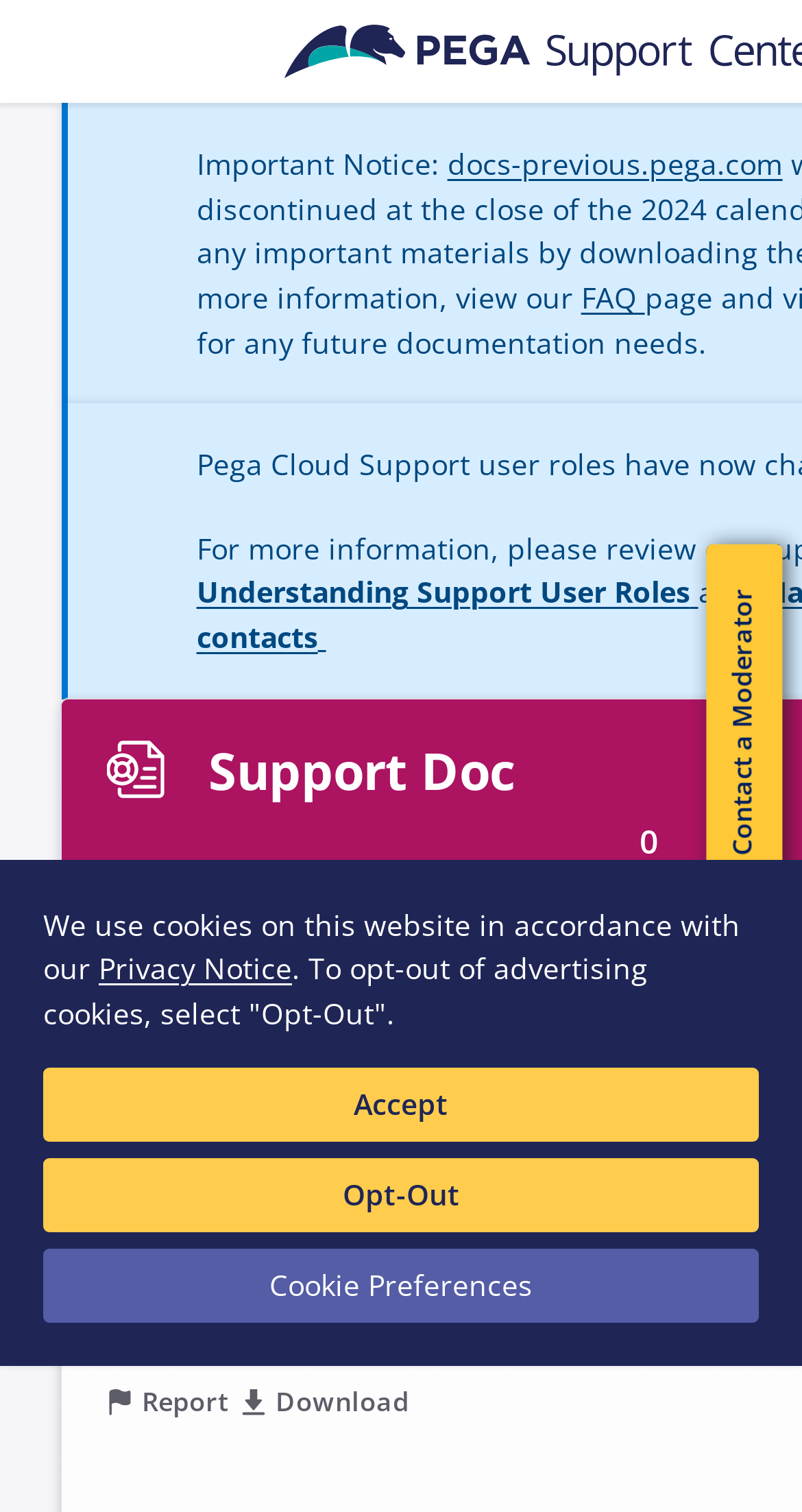Kindly determine the bounding box coordinates for the area that needs to be clicked to execute this instruction: "View FAQ".

[0.724, 0.184, 0.804, 0.209]